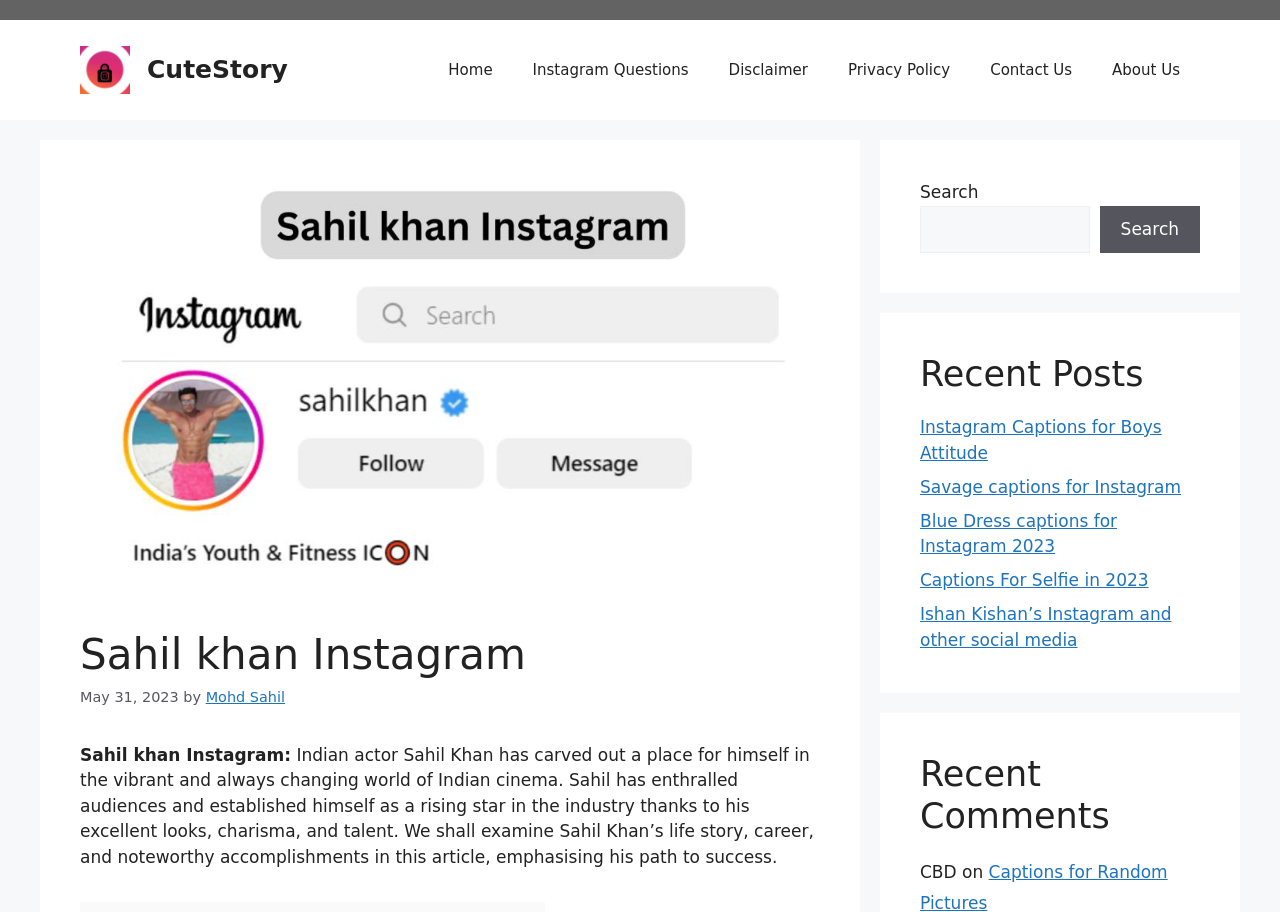What is the name of the Indian actor? Please answer the question using a single word or phrase based on the image.

Sahil Khan